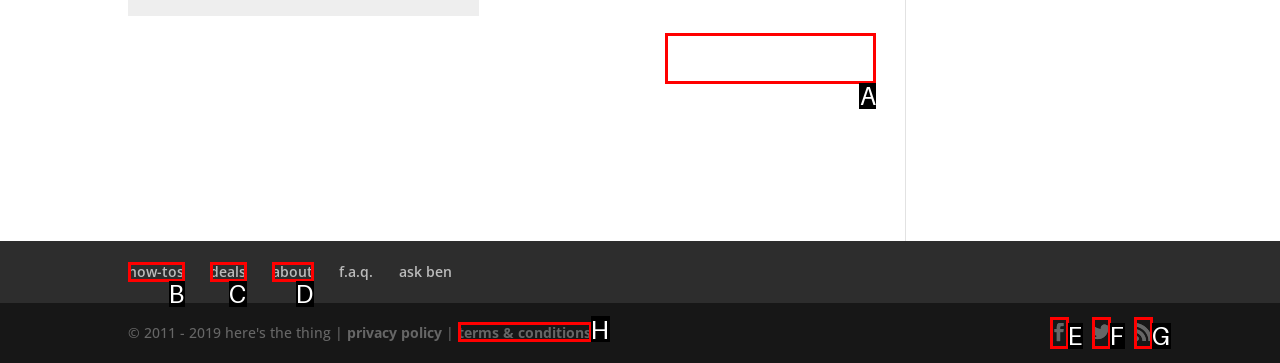Identify the option that corresponds to the description: Add / Edit Contracts 
Provide the letter of the matching option from the available choices directly.

None